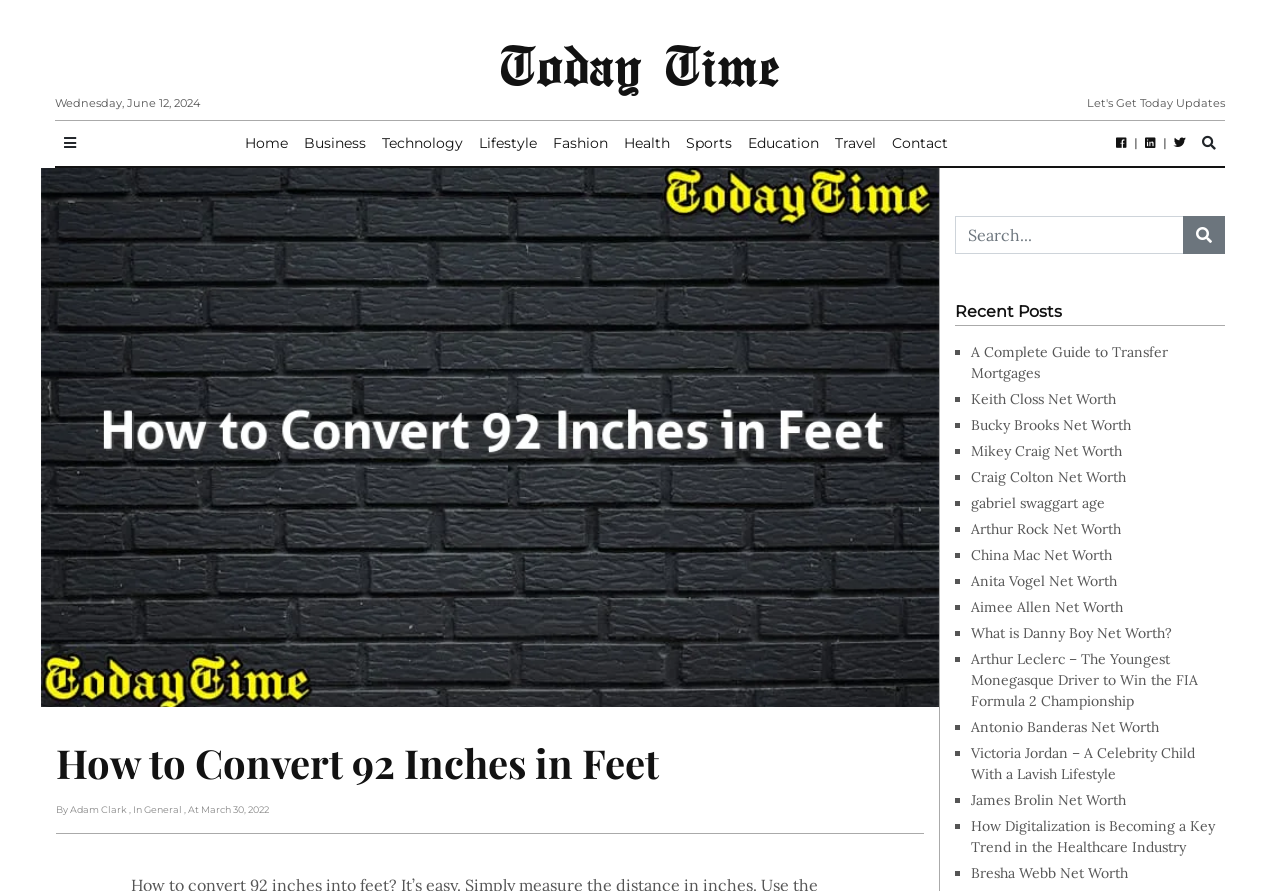Locate the bounding box coordinates of the region to be clicked to comply with the following instruction: "Click on the Today Time link". The coordinates must be four float numbers between 0 and 1, in the form [left, top, right, bottom].

[0.391, 0.031, 0.609, 0.112]